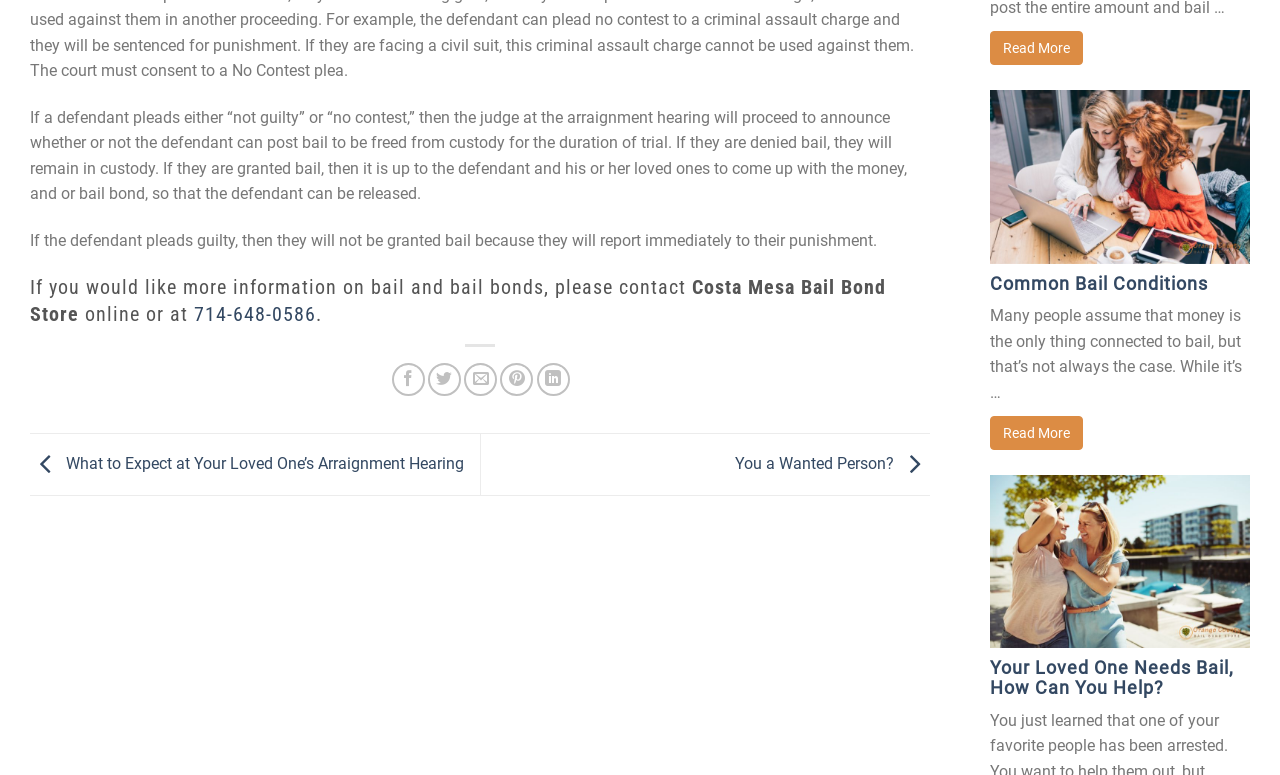Please specify the bounding box coordinates in the format (top-left x, top-left y, bottom-right x, bottom-right y), with values ranging from 0 to 1. Identify the bounding box for the UI component described as follows: Read More

[0.773, 0.04, 0.846, 0.084]